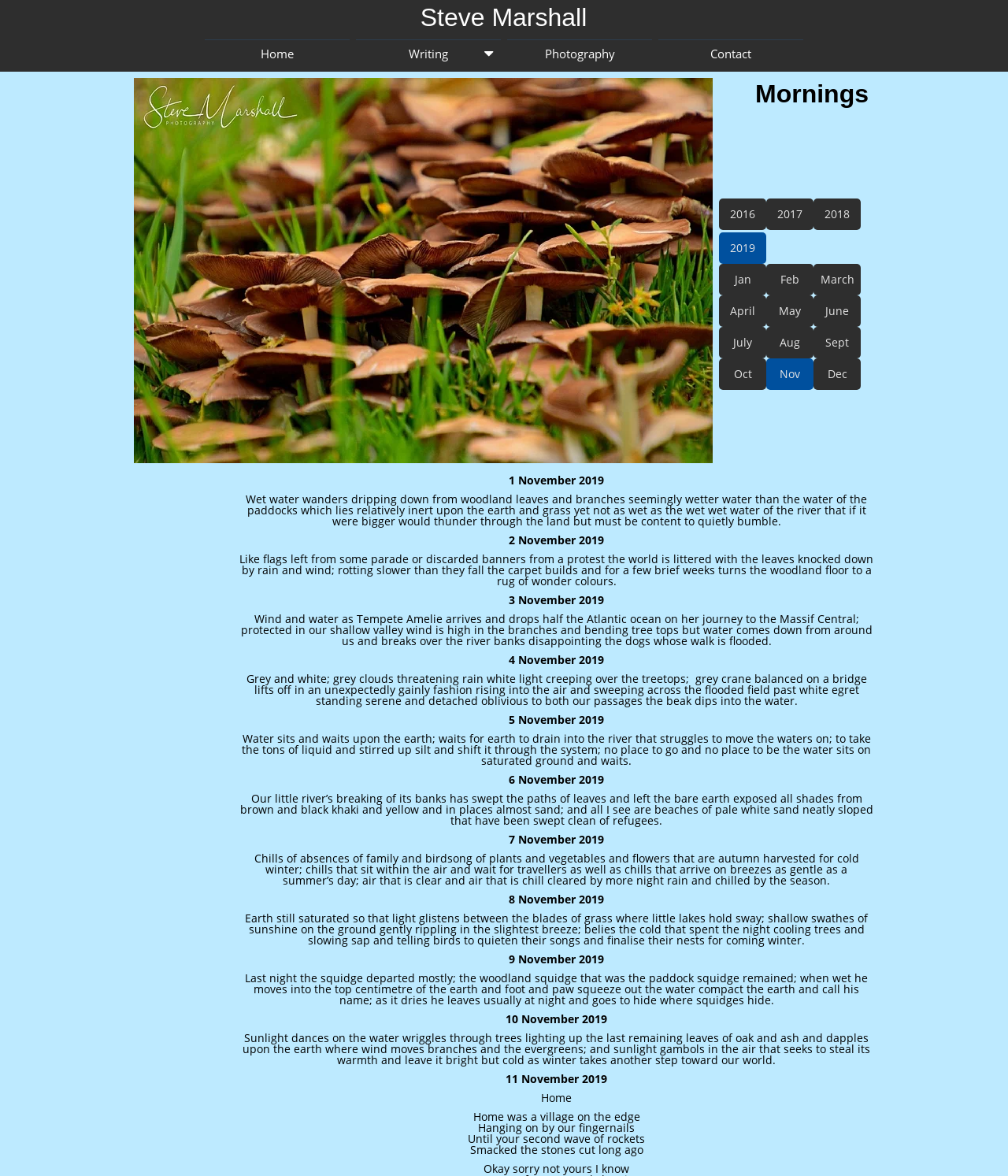What is the main topic of the webpage?
Can you provide a detailed and comprehensive answer to the question?

The main topic of the webpage appears to be writing, as evidenced by the links 'Writing' and 'Photography' at the top of the webpage, suggesting that the author is a writer and photographer. The webpage also contains several paragraphs of written text, further supporting this conclusion.